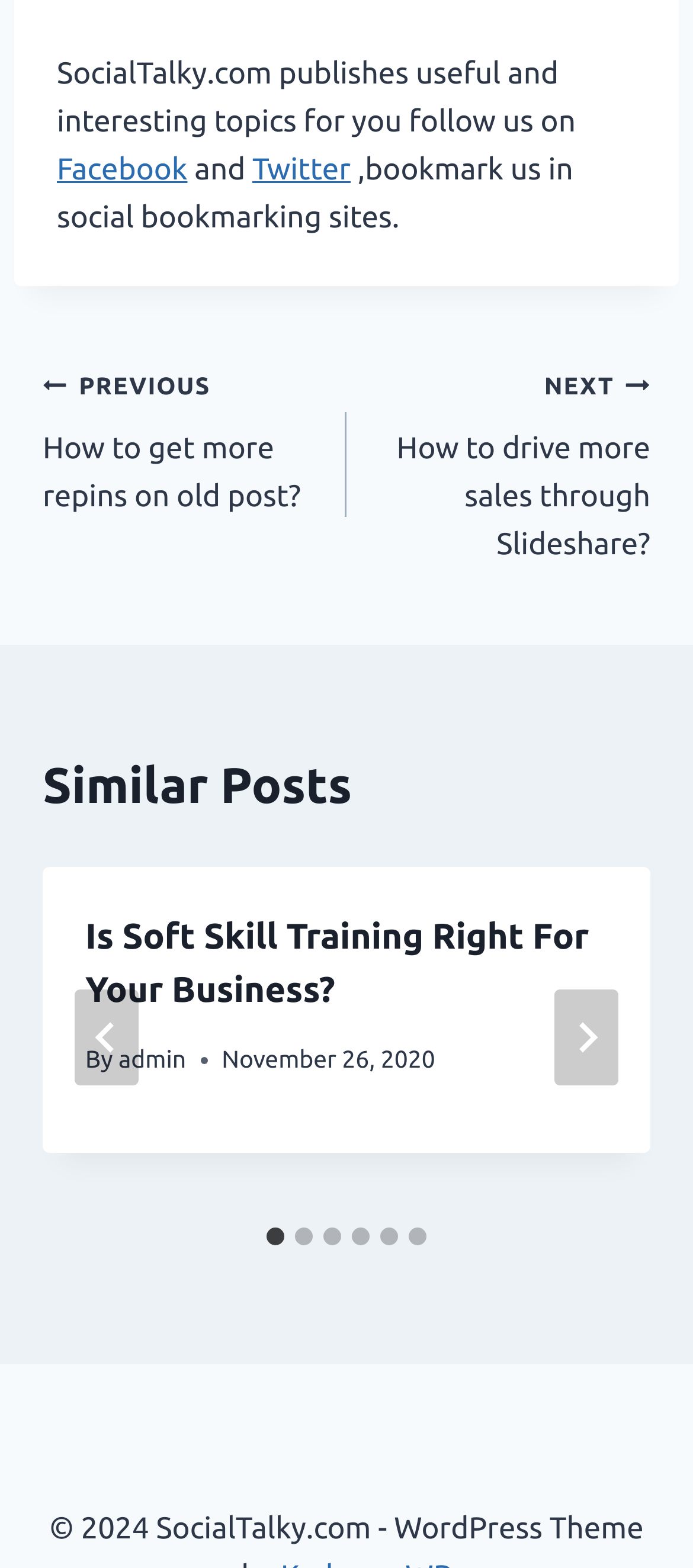Kindly determine the bounding box coordinates for the clickable area to achieve the given instruction: "Go to next post".

[0.5, 0.23, 0.938, 0.363]